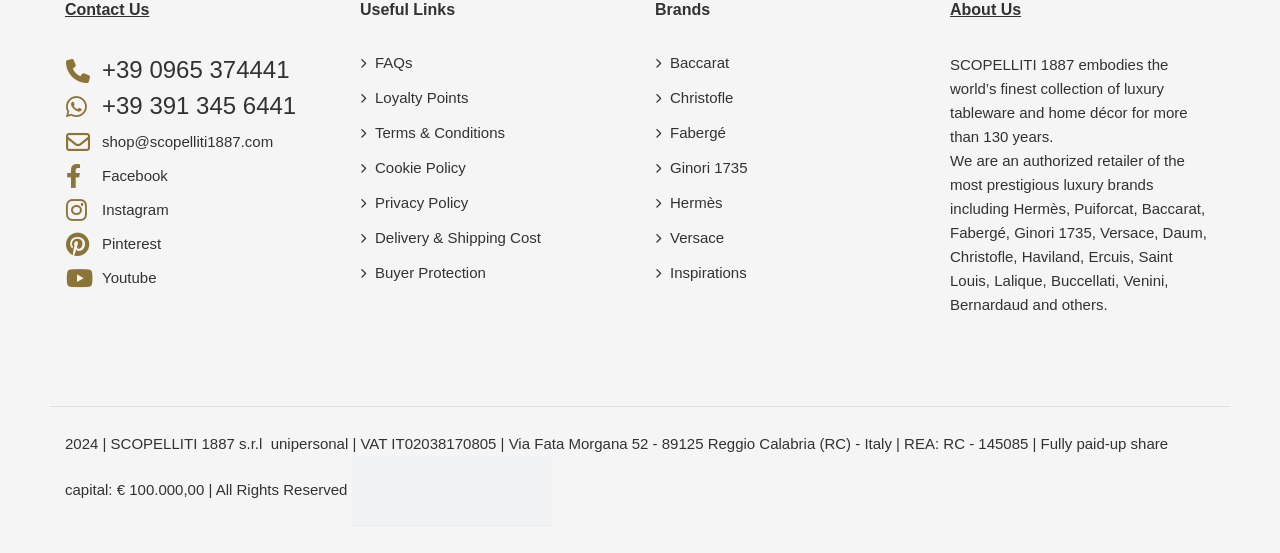Please find the bounding box for the UI element described by: "Versace".

[0.512, 0.408, 0.566, 0.452]